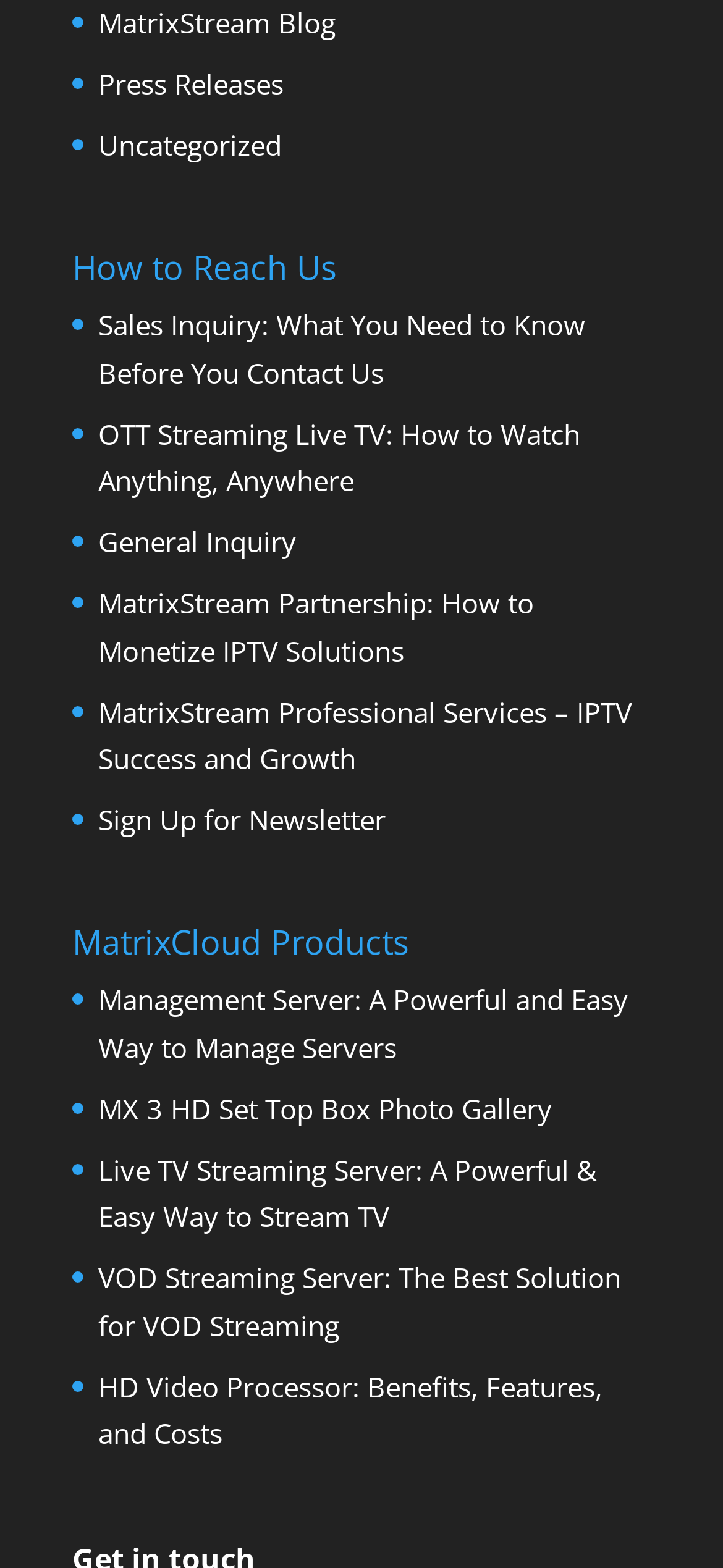How many products are listed under 'MatrixCloud Products'?
Using the visual information, reply with a single word or short phrase.

5